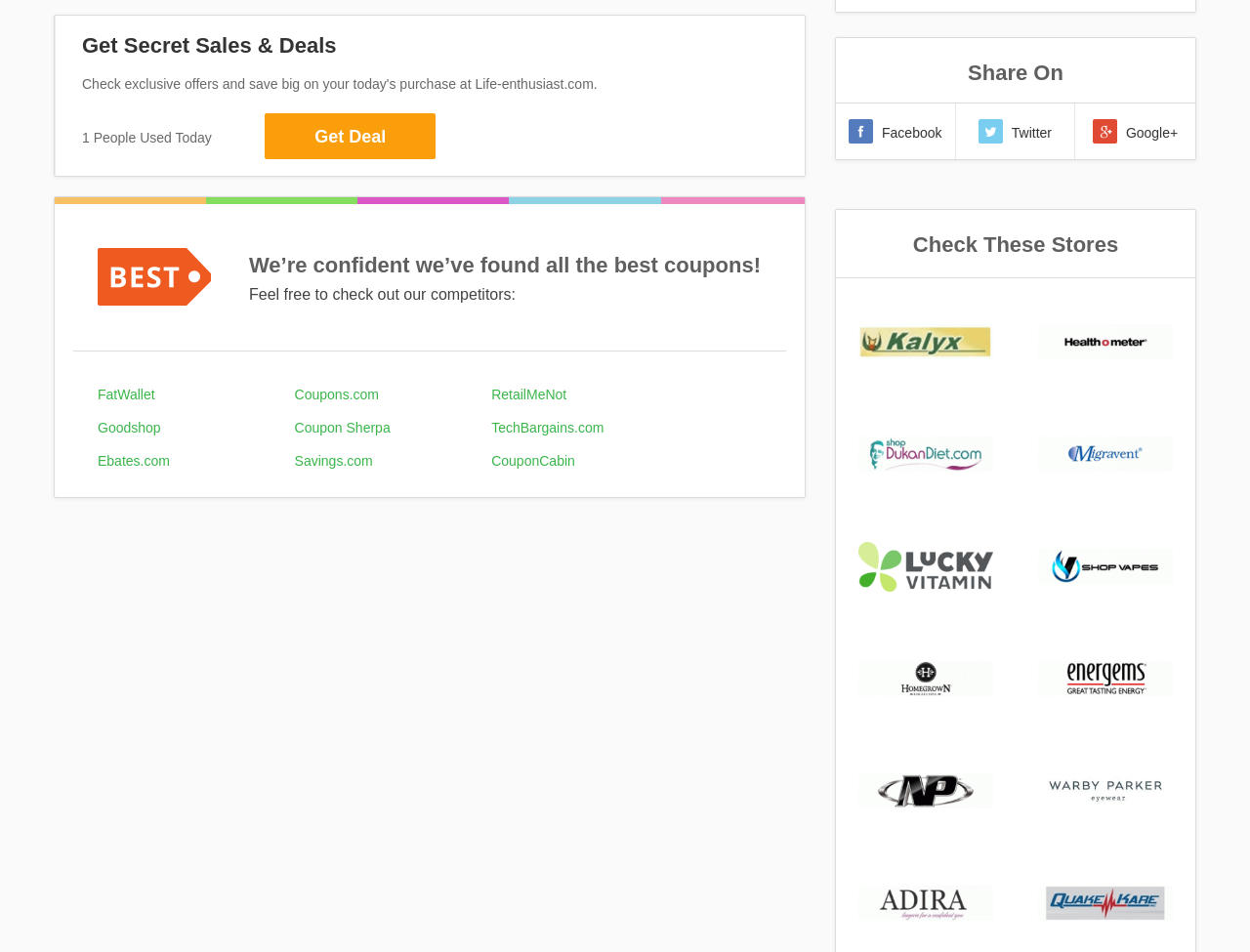Find and specify the bounding box coordinates that correspond to the clickable region for the instruction: "Share On Facebook".

[0.669, 0.109, 0.765, 0.167]